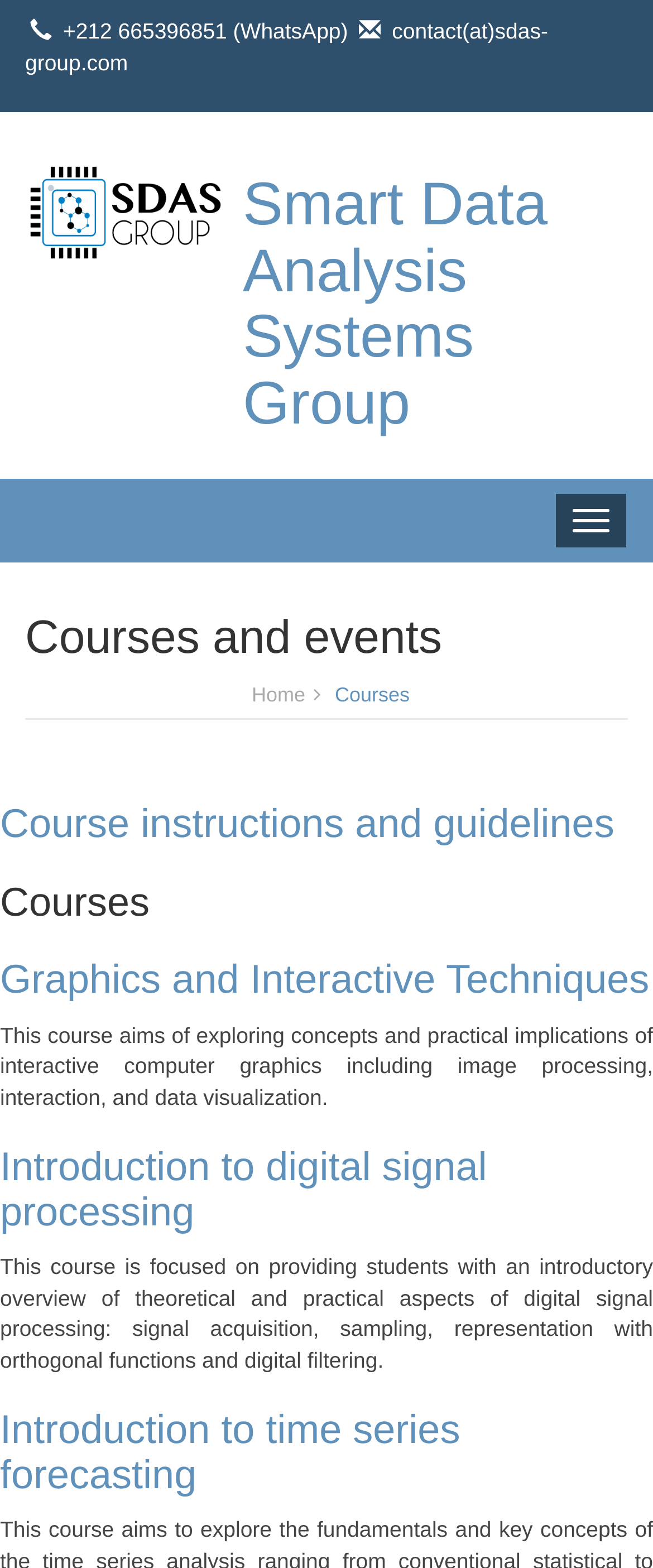Determine the bounding box coordinates for the area that needs to be clicked to fulfill this task: "Click the logo". The coordinates must be given as four float numbers between 0 and 1, i.e., [left, top, right, bottom].

[0.038, 0.127, 0.346, 0.143]